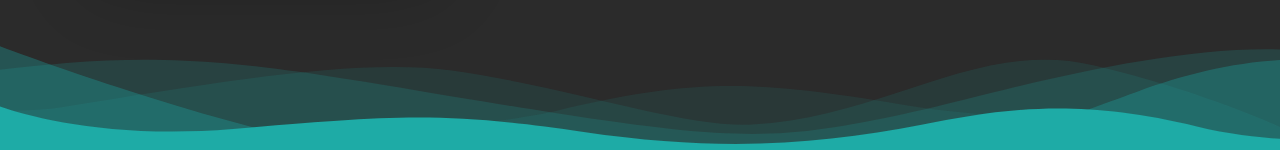Provide a short answer using a single word or phrase for the following question: 
What is the profession of the person featured in the text?

Marketing & Communication